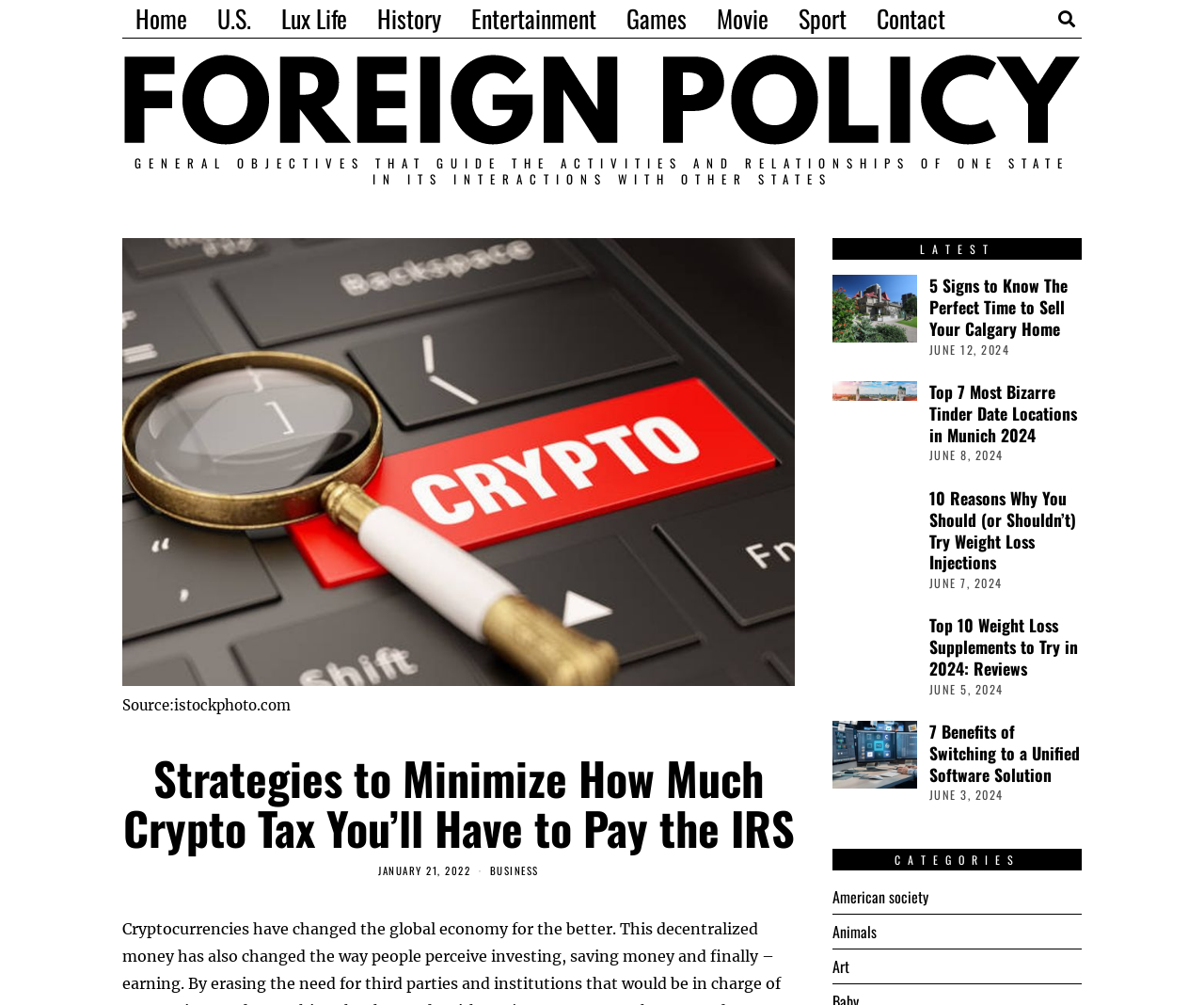Kindly provide the bounding box coordinates of the section you need to click on to fulfill the given instruction: "Enter your name in the 'Your Name*' field".

None